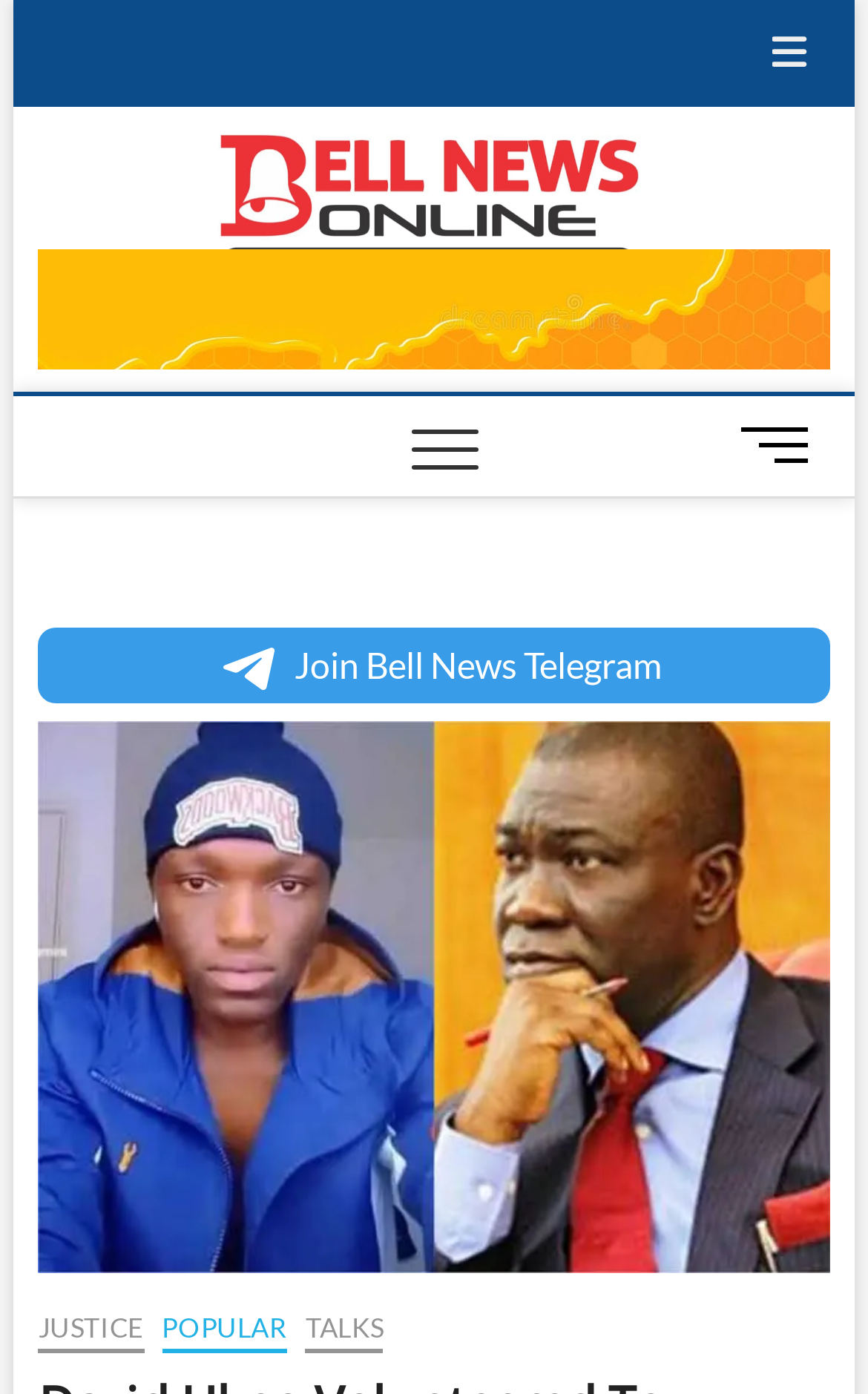What is the purpose of the 'Menu Button'?
Craft a detailed and extensive response to the question.

I determined the purpose of the button by its location and its relationship with the main menu, which is controlled by the button.